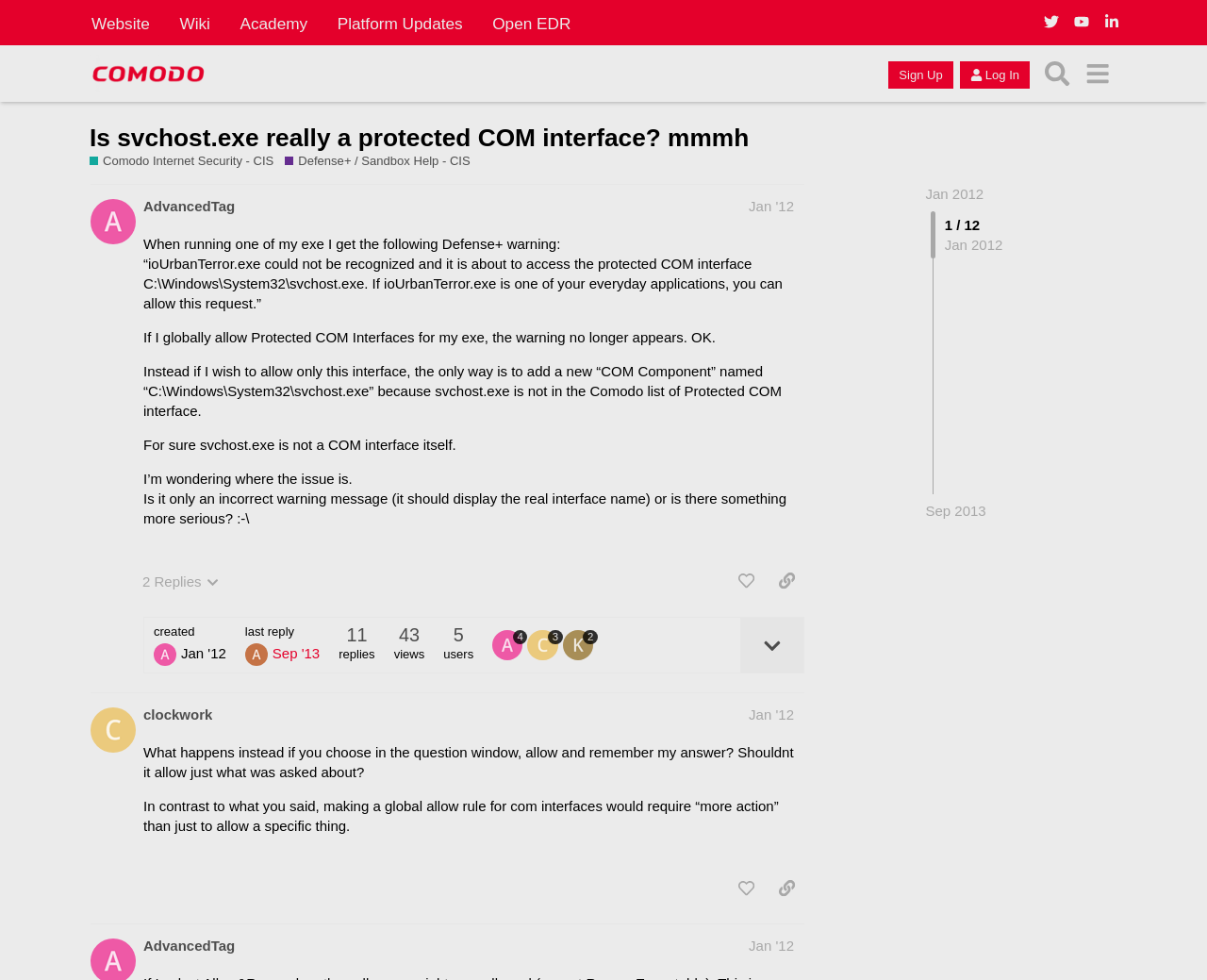What is the name of the forum?
From the screenshot, supply a one-word or short-phrase answer.

Comodo Forum